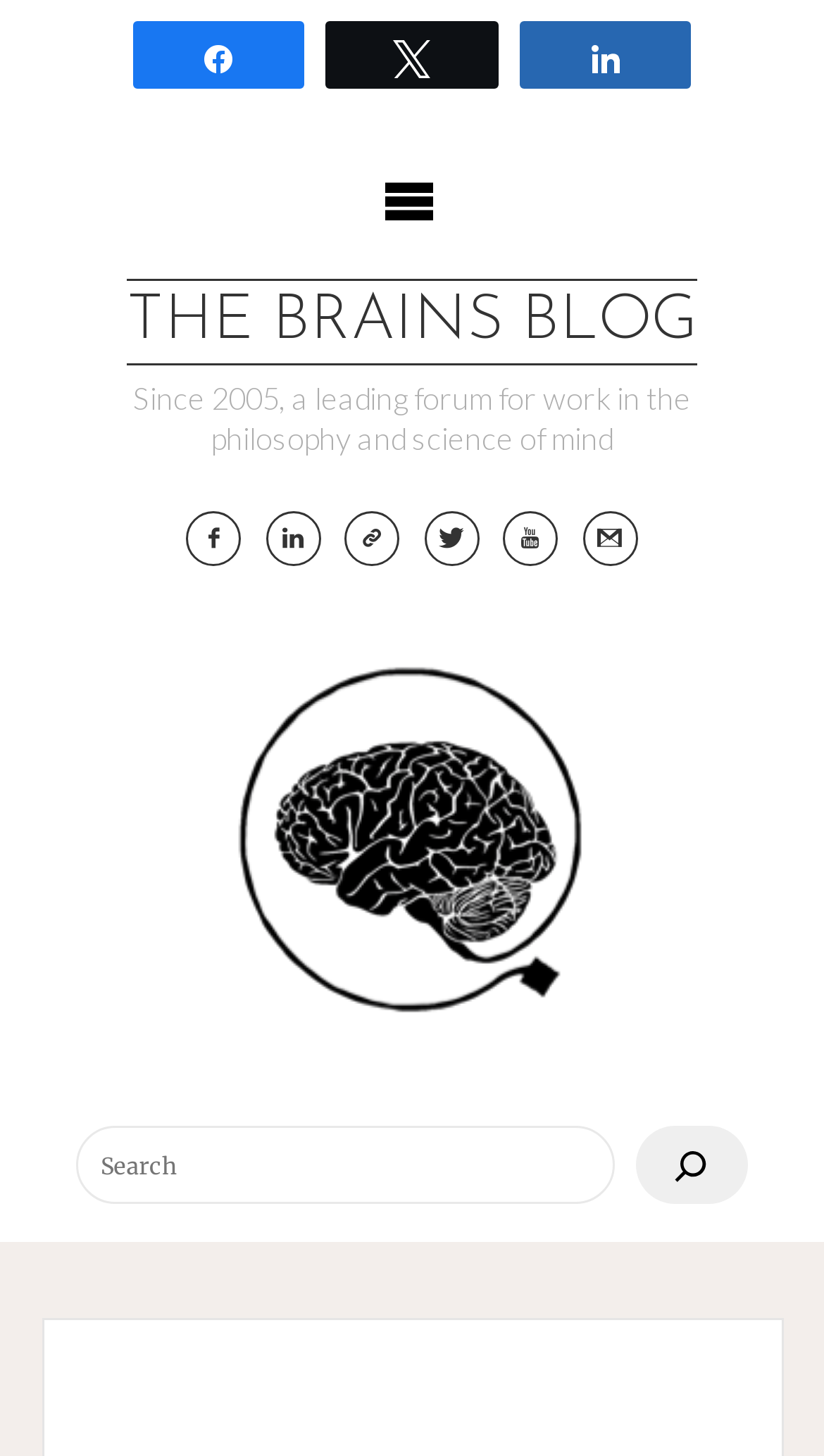Give a one-word or short-phrase answer to the following question: 
Is there a search function on the webpage?

Yes